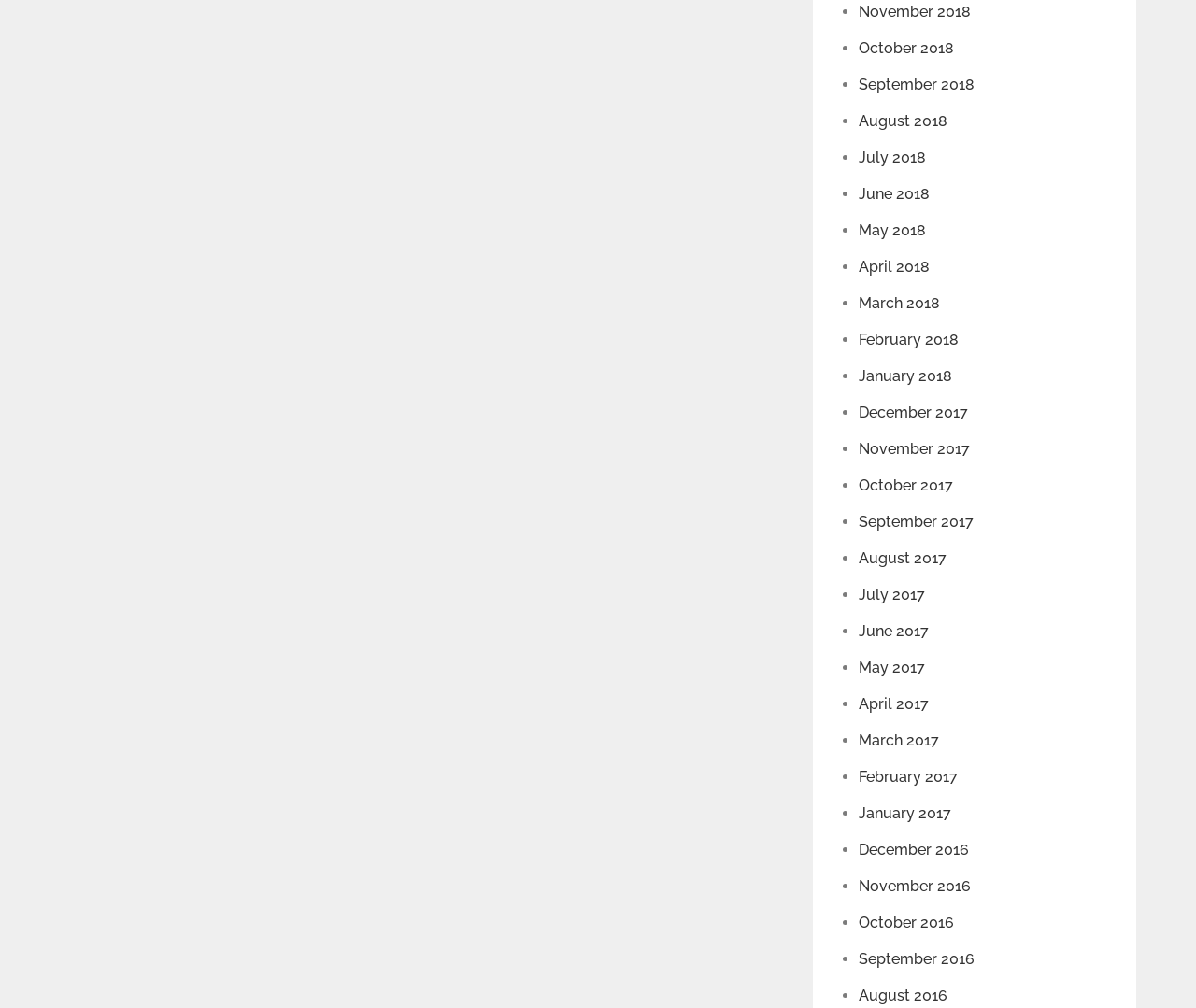What is the month listed above August 2017?
Look at the screenshot and respond with a single word or phrase.

July 2017